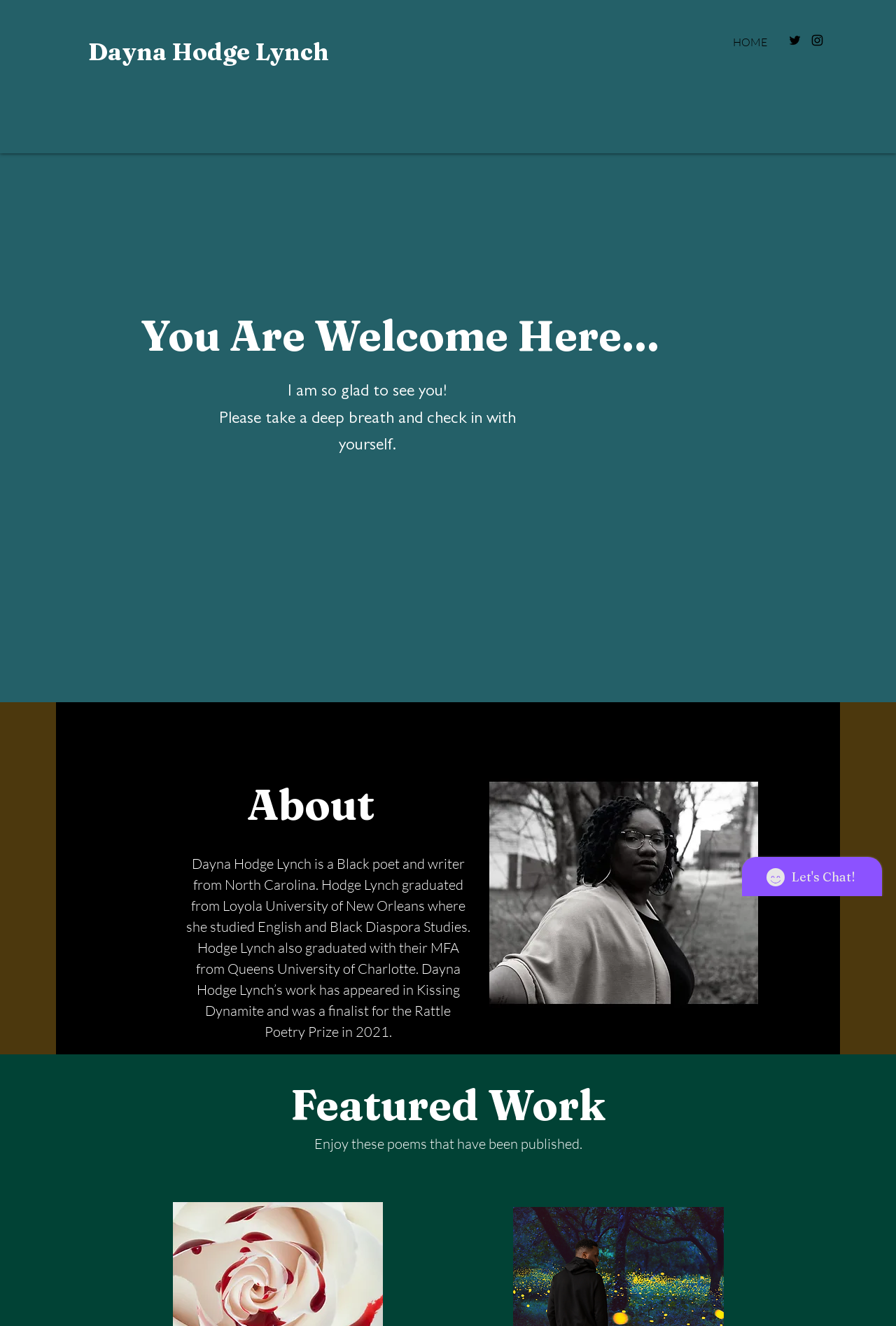Please extract the title of the webpage.

Dayna Hodge Lynch